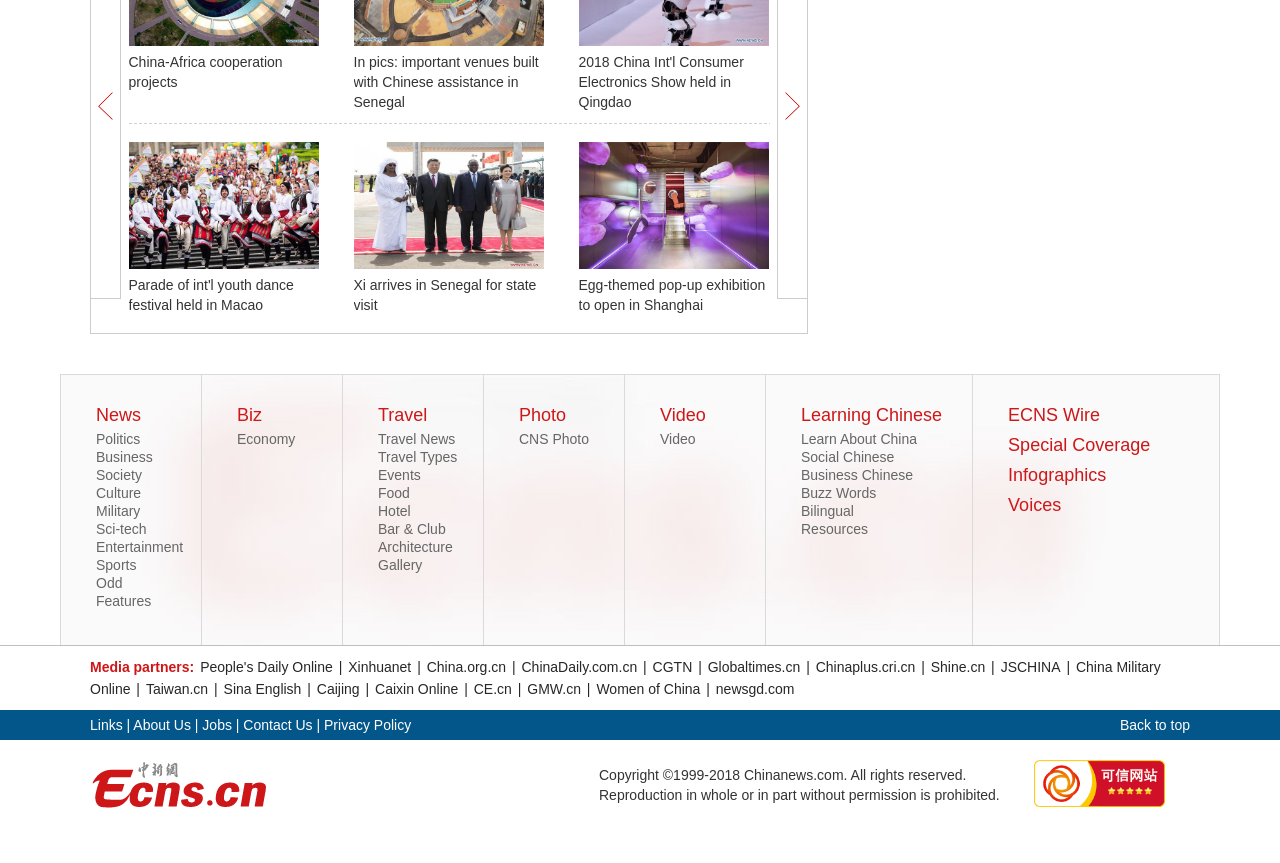Please identify the bounding box coordinates of the area that needs to be clicked to fulfill the following instruction: "Explore 'Travel News'."

[0.295, 0.499, 0.356, 0.518]